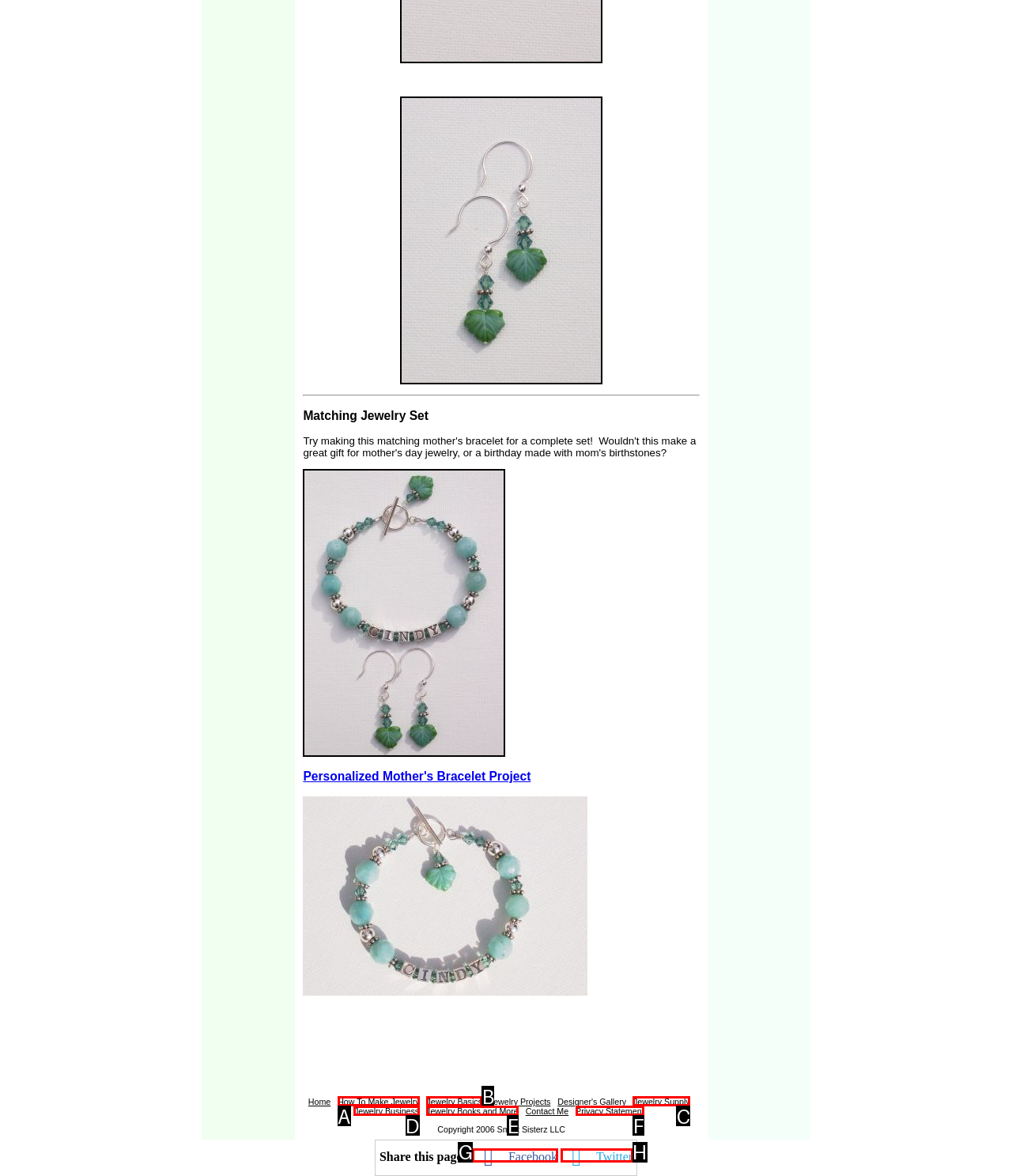Given the description: How To Make Jewelry
Identify the letter of the matching UI element from the options.

A